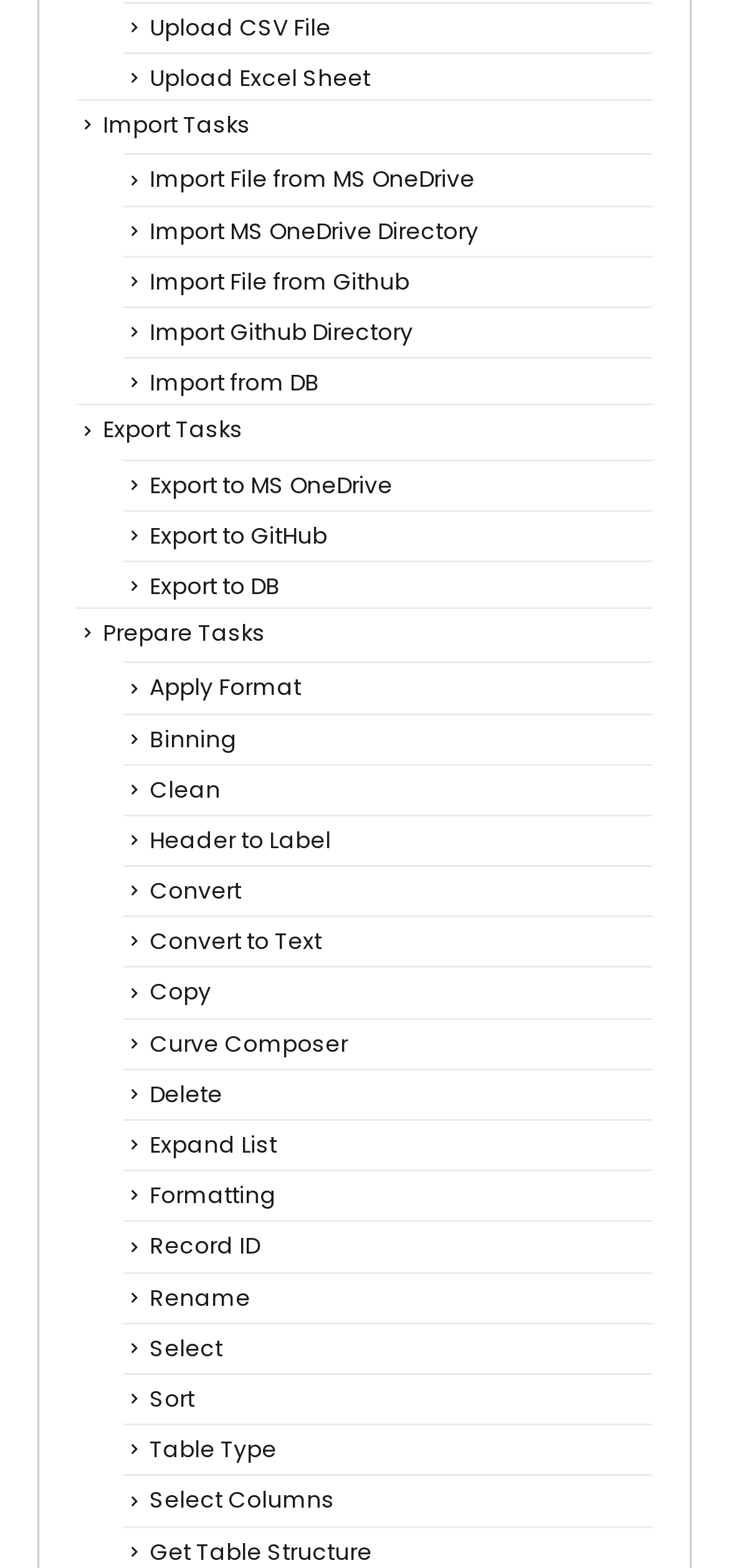Find and provide the bounding box coordinates for the UI element described here: "Select". The coordinates should be given as four float numbers between 0 and 1: [left, top, right, bottom].

[0.205, 0.849, 0.305, 0.869]